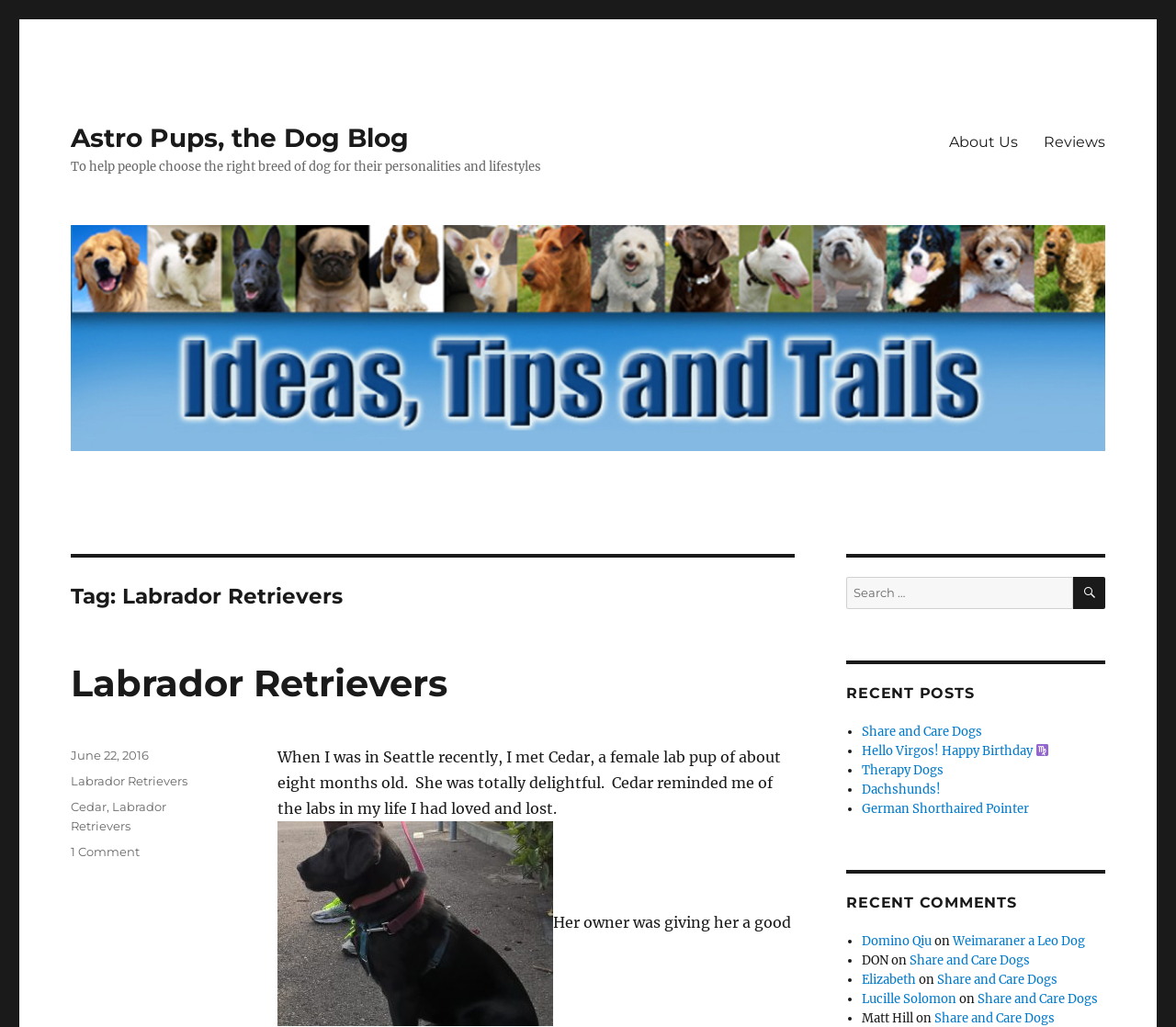Given the description of a UI element: "Hello Virgos! Happy Birthday", identify the bounding box coordinates of the matching element in the webpage screenshot.

[0.733, 0.723, 0.892, 0.739]